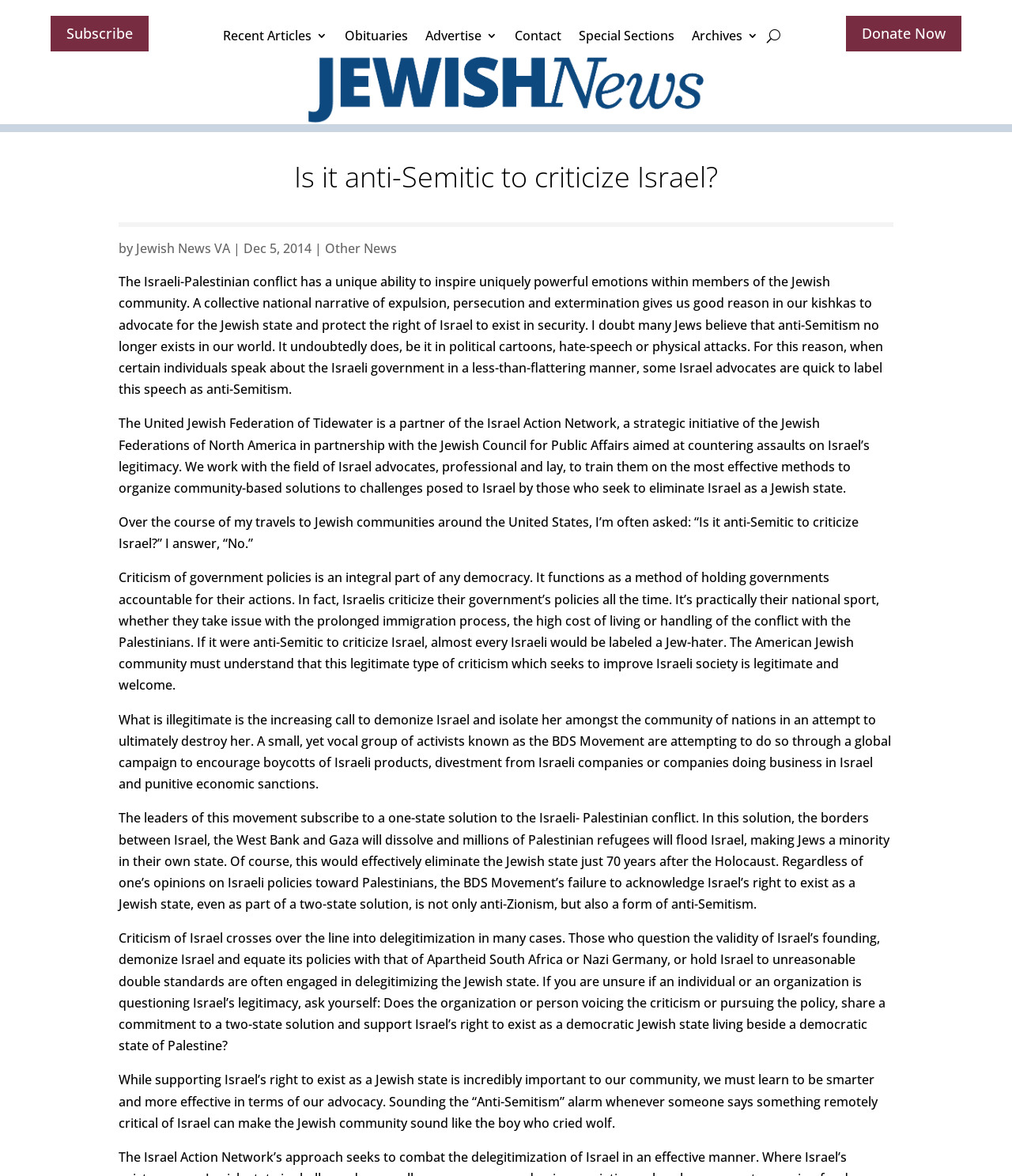Provide a one-word or short-phrase response to the question:
What is the topic of the article?

Israel criticism